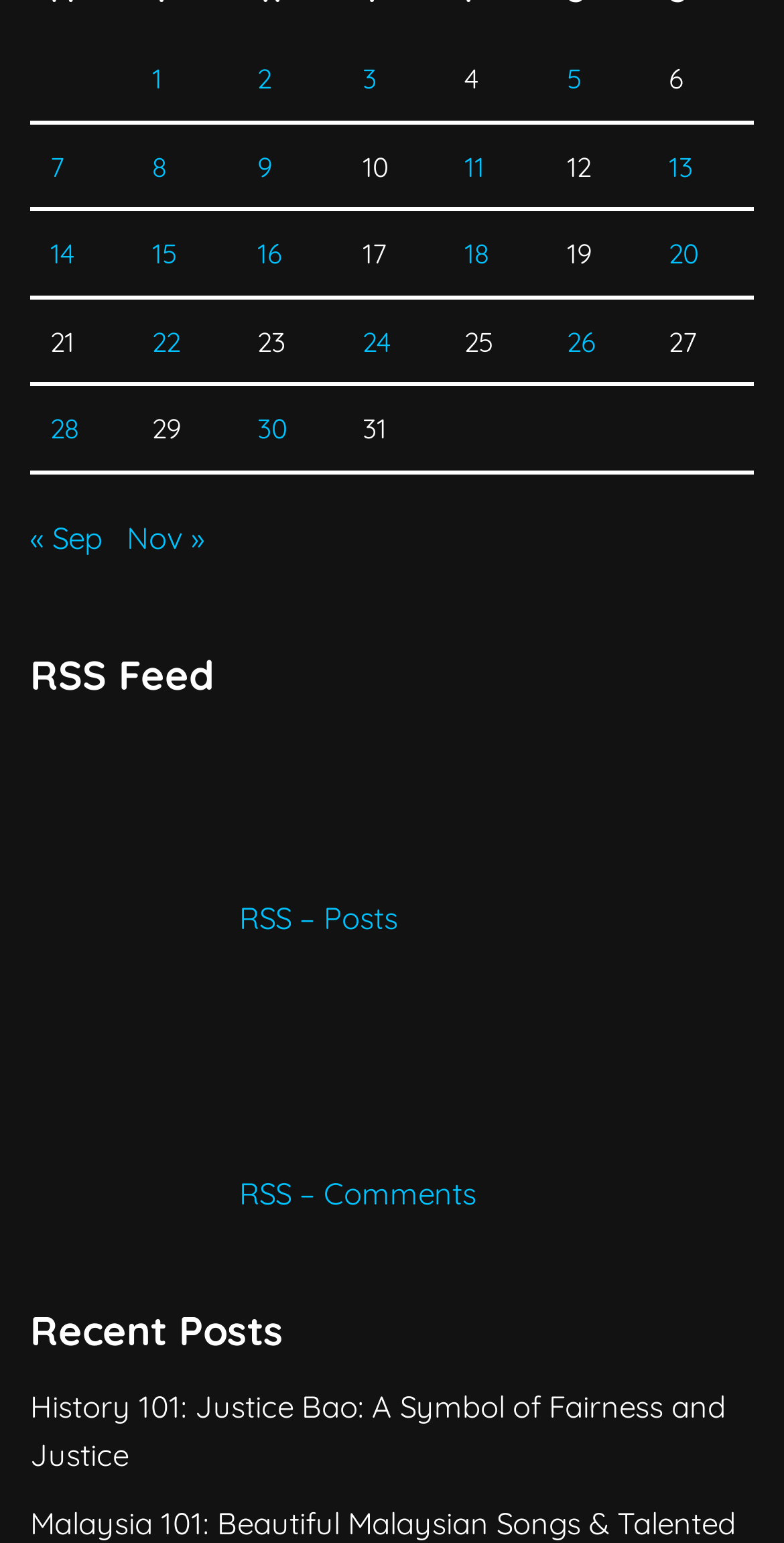Find the bounding box coordinates for the HTML element described as: "RSS – Comments". The coordinates should consist of four float values between 0 and 1, i.e., [left, top, right, bottom].

[0.038, 0.761, 0.608, 0.786]